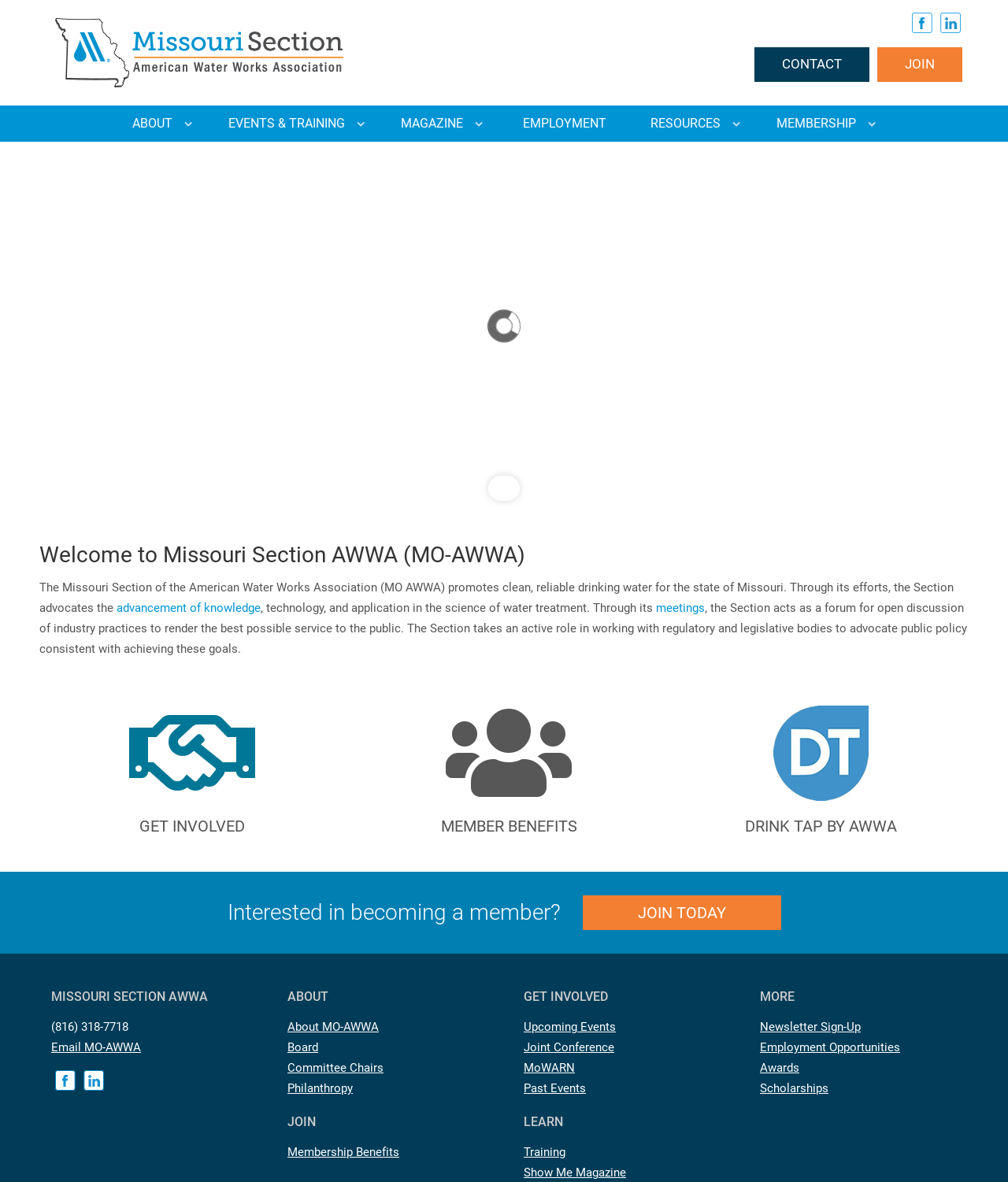What is the name of the organization?
From the screenshot, provide a brief answer in one word or phrase.

Missouri Section AWWA